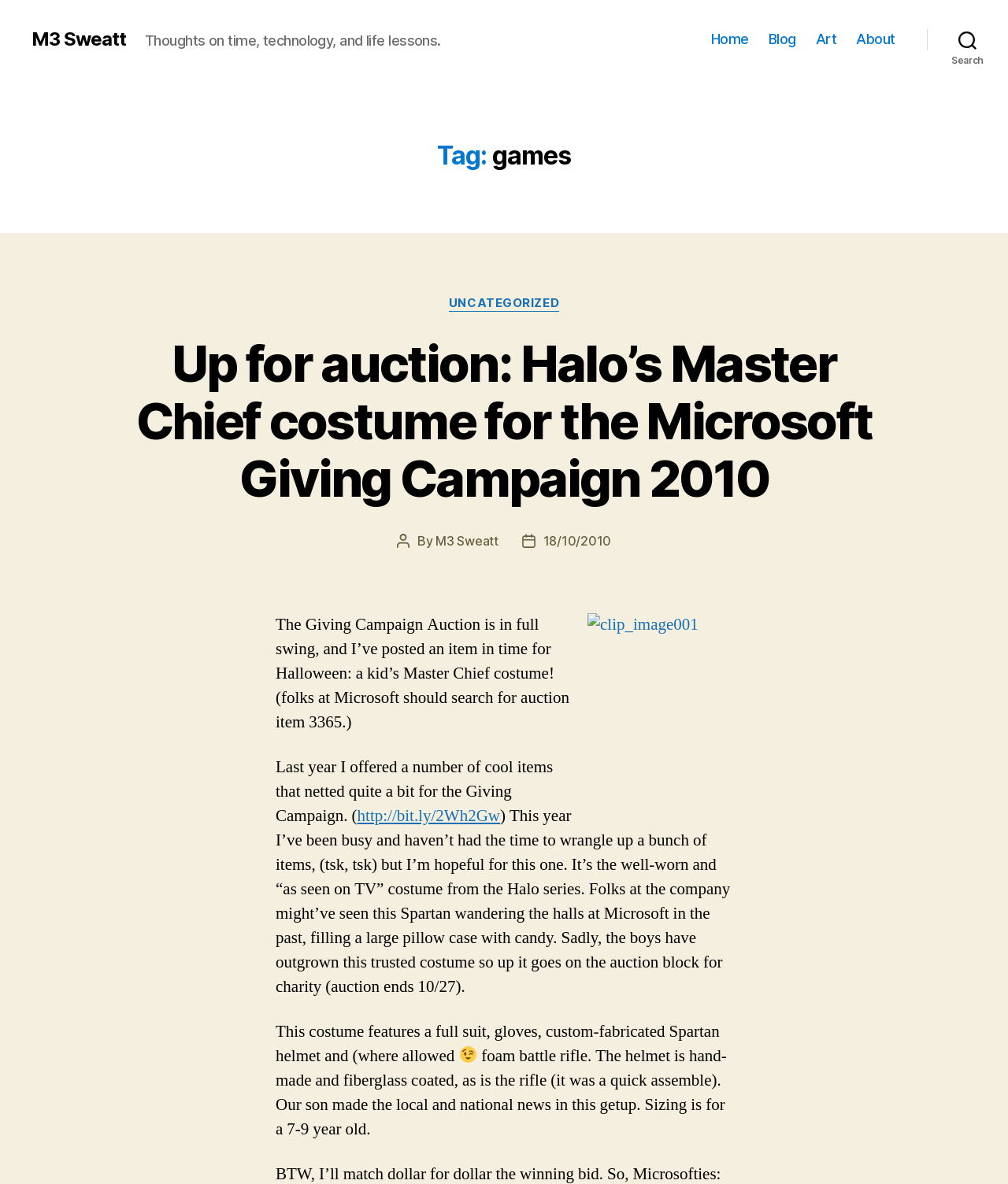Offer a comprehensive description of the webpage’s content and structure.

The webpage is a blog post titled "Tag: games" with a focus on a charity auction for a Master Chief costume from the Halo series. At the top left, there is a link to the author's name, "M3 Sweatt", and a brief description of the blog's theme, "Thoughts on time, technology, and life lessons." 

On the top right, there is a horizontal navigation menu with links to "Home", "Blog", "Art", and "About". Next to the navigation menu, there is a search button. 

The main content of the blog post is divided into sections. The first section has a heading "Up for auction: Halo’s Master Chief costume for the Microsoft Giving Campaign 2010" and a link to the same title. Below this, there is information about the post author, "M3 Sweatt", and the post date, "18/10/2010". 

The blog post itself describes the charity auction item, a kid's Master Chief costume, and its features, including a full suit, gloves, a custom-fabricated Spartan helmet, and a foam battle rifle. The post also mentions that the costume was previously worn by the author's son, who made local and national news while wearing it. 

There are two images on the page: one is an image of the Master Chief costume, and the other is a small emoticon image of a smiling face.